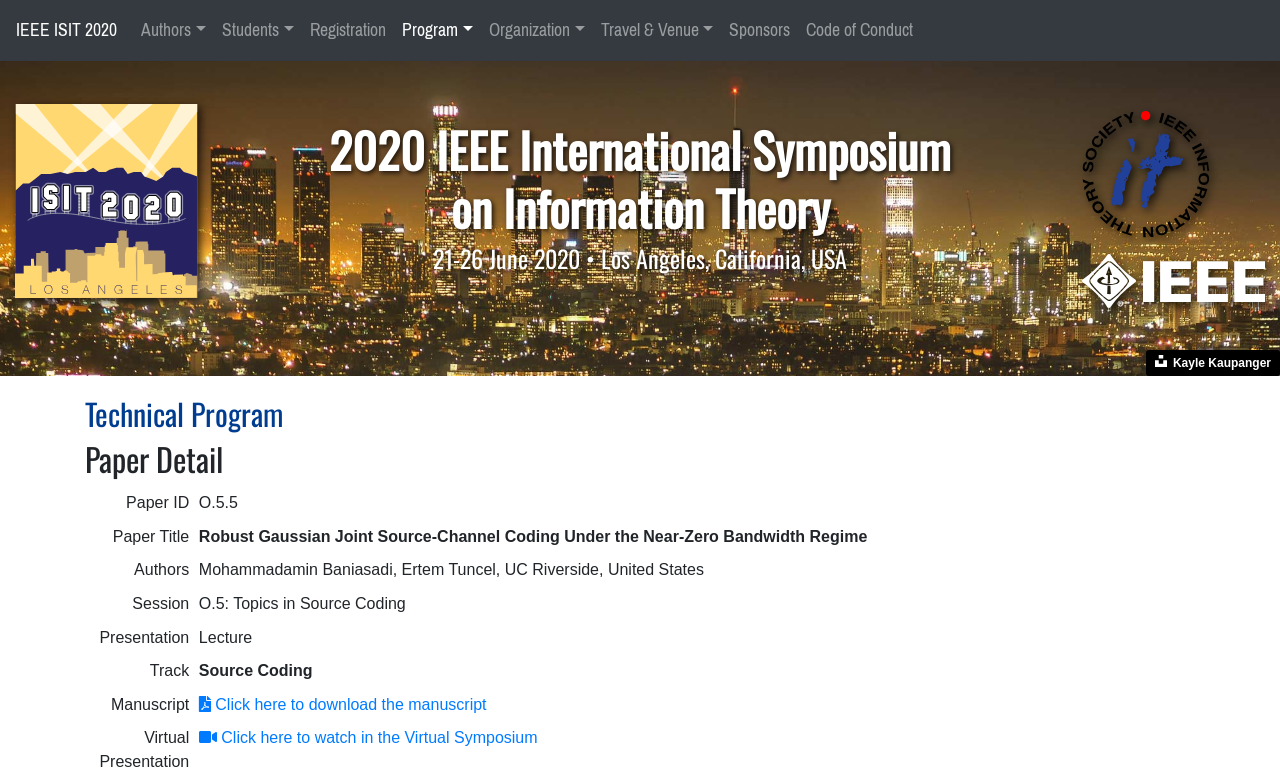Pinpoint the bounding box coordinates of the area that must be clicked to complete this instruction: "View the 'Technical Program'".

[0.066, 0.506, 0.934, 0.552]